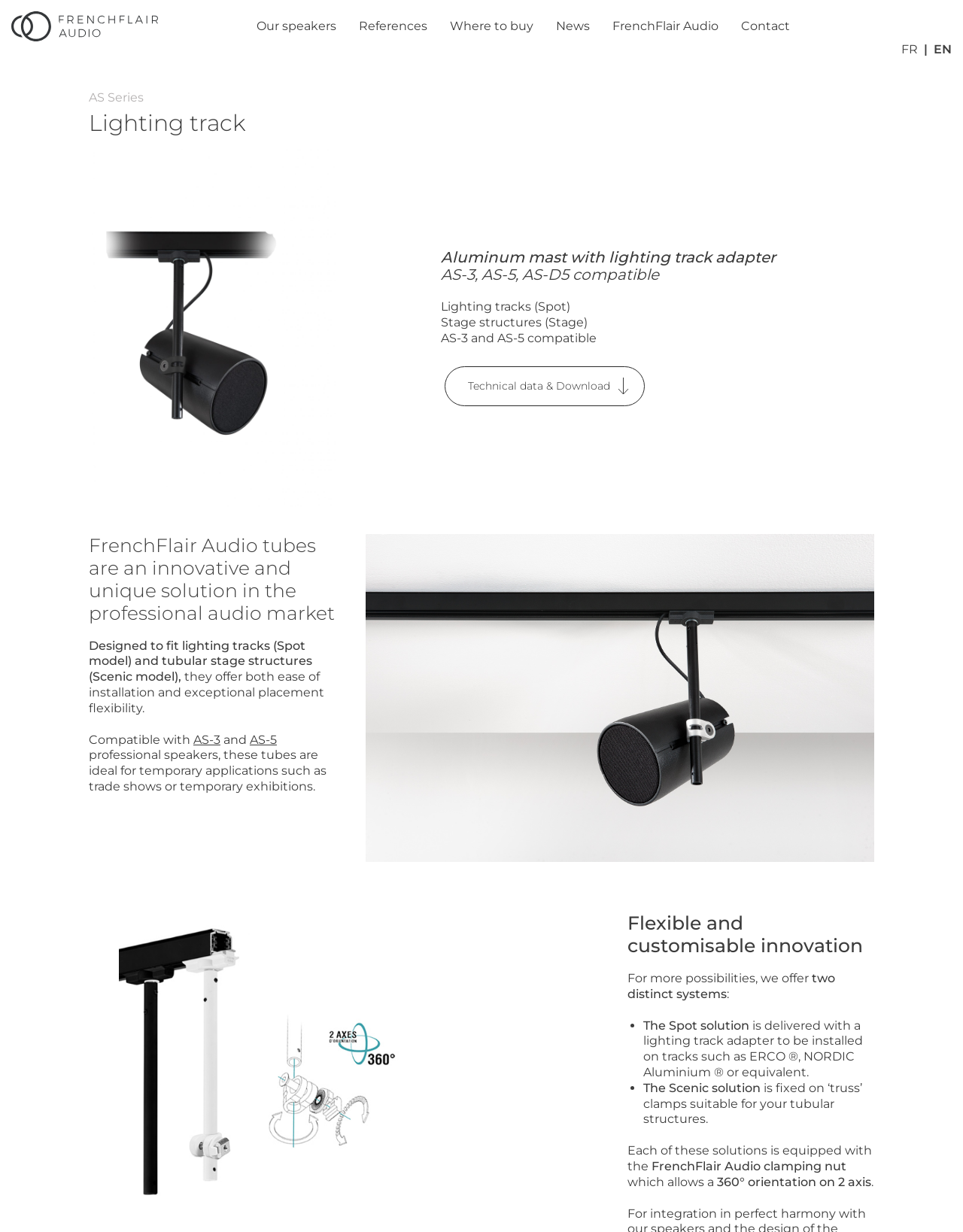Please specify the bounding box coordinates for the clickable region that will help you carry out the instruction: "View the 'Technical data & Download' page".

[0.462, 0.297, 0.669, 0.329]